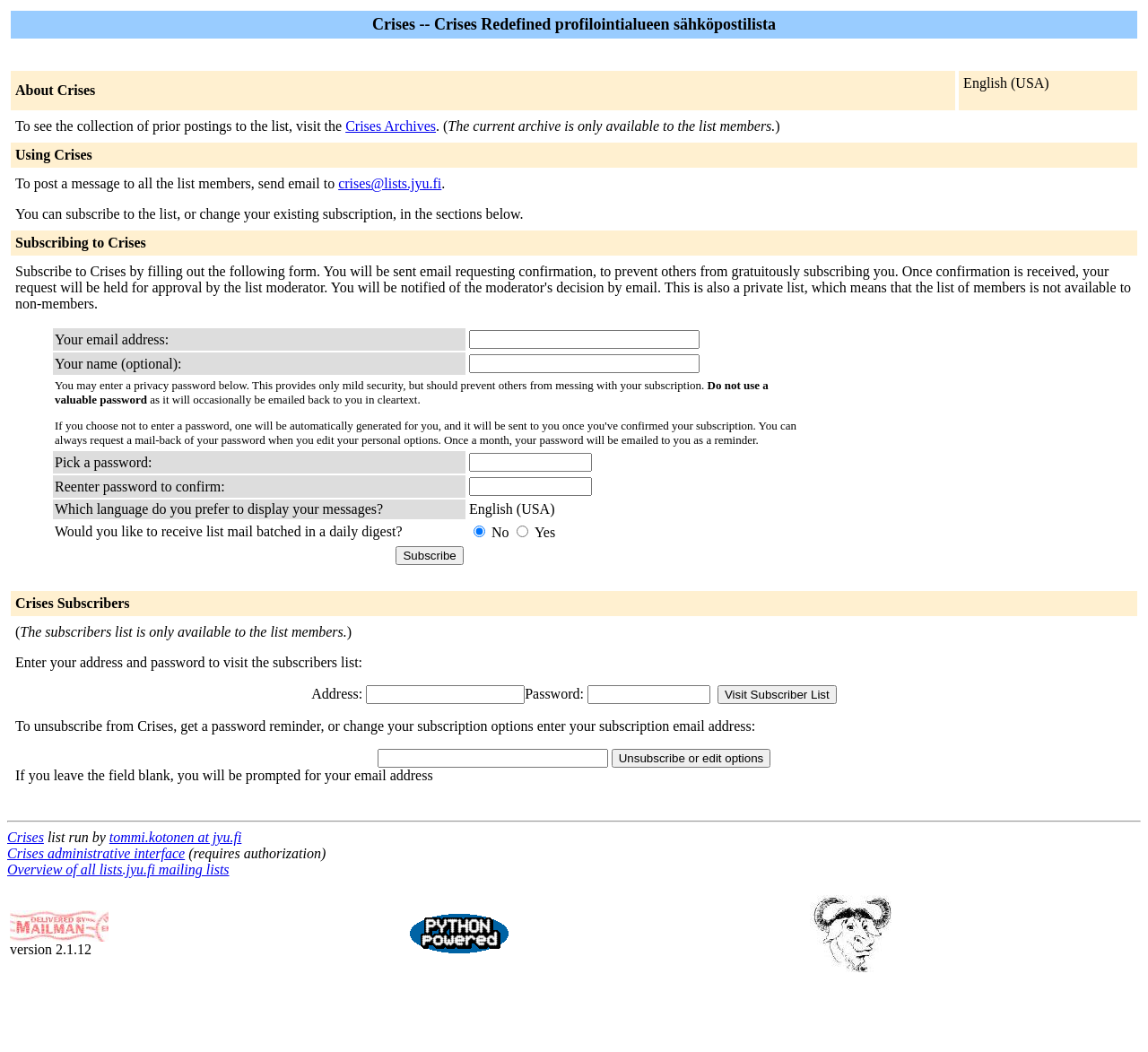Pinpoint the bounding box coordinates for the area that should be clicked to perform the following instruction: "View the Crises Archives".

[0.301, 0.113, 0.38, 0.127]